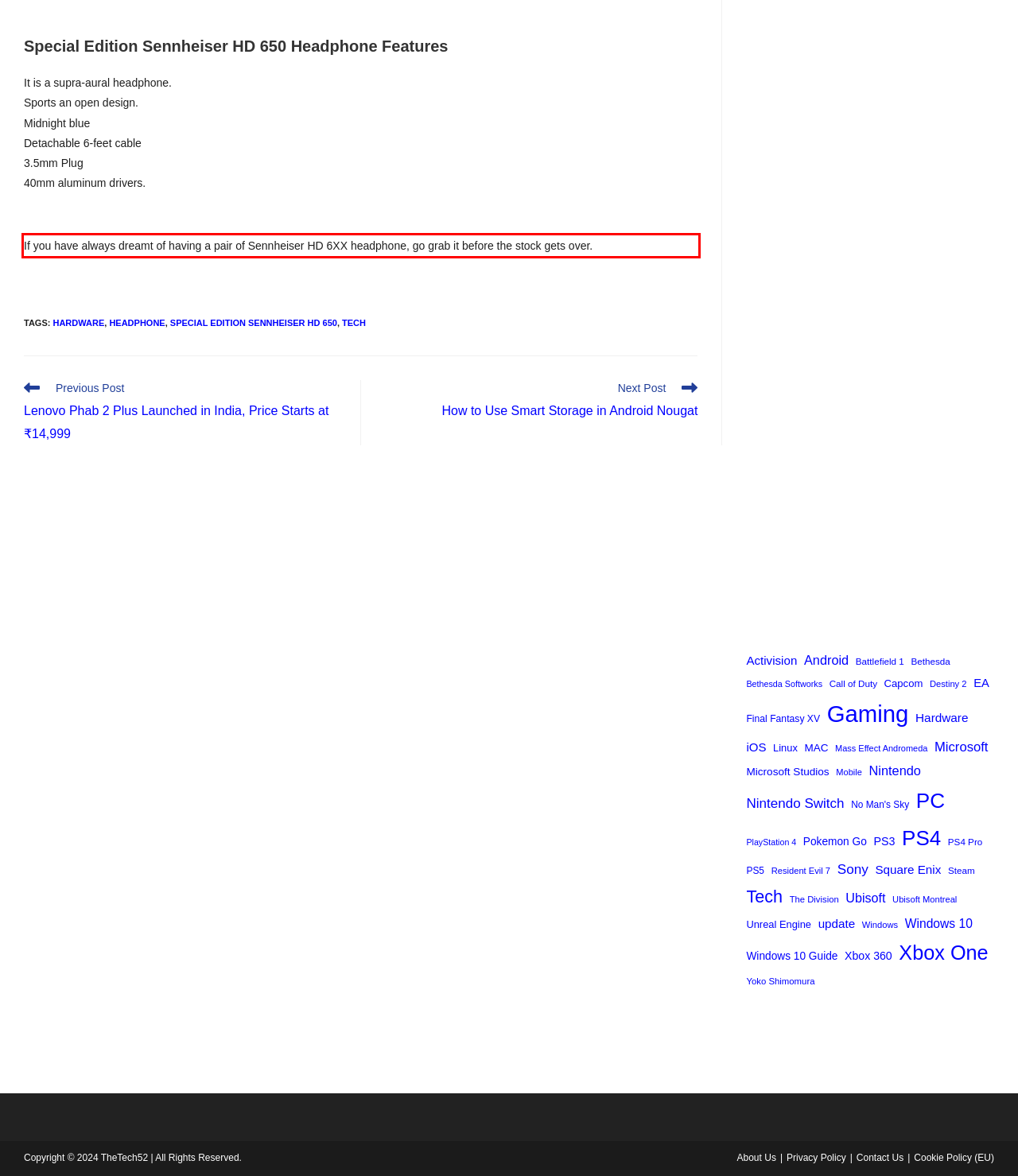Please identify the text within the red rectangular bounding box in the provided webpage screenshot.

If you have always dreamt of having a pair of Sennheiser HD 6XX headphone, go grab it before the stock gets over.